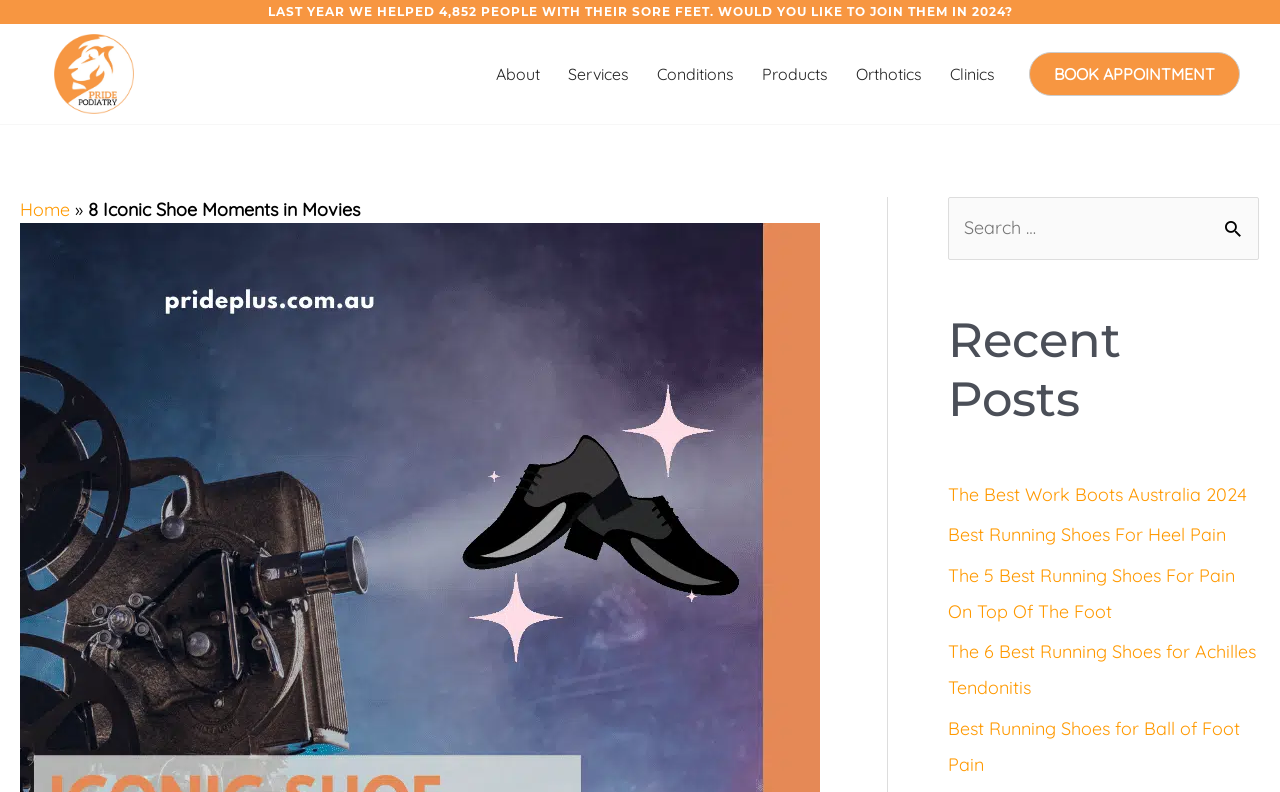Please specify the bounding box coordinates of the clickable region necessary for completing the following instruction: "Learn about the best work boots in Australia". The coordinates must consist of four float numbers between 0 and 1, i.e., [left, top, right, bottom].

[0.741, 0.609, 0.974, 0.638]